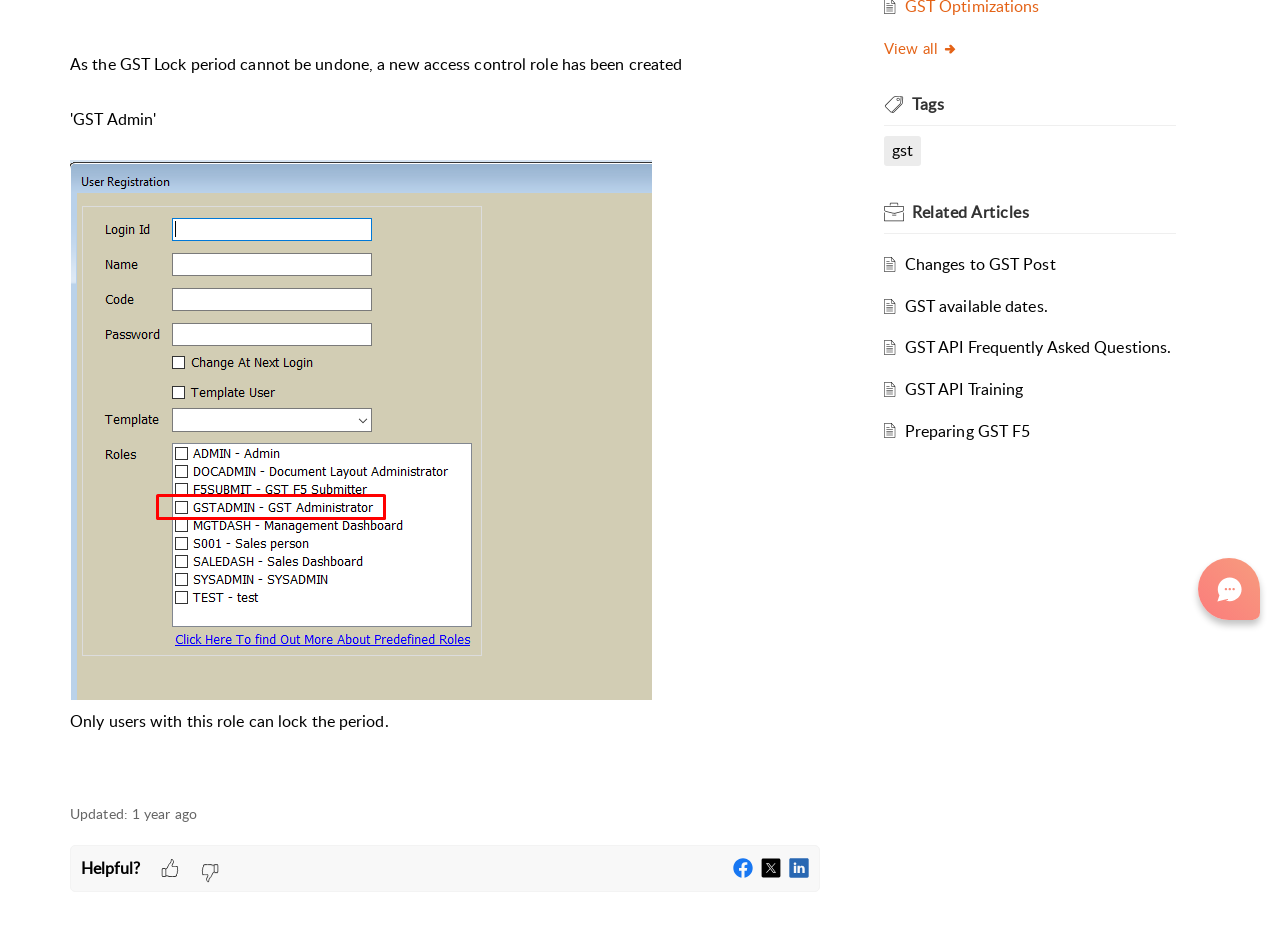Bounding box coordinates are specified in the format (top-left x, top-left y, bottom-right x, bottom-right y). All values are floating point numbers bounded between 0 and 1. Please provide the bounding box coordinate of the region this sentence describes: aria-label="Open the search"

None